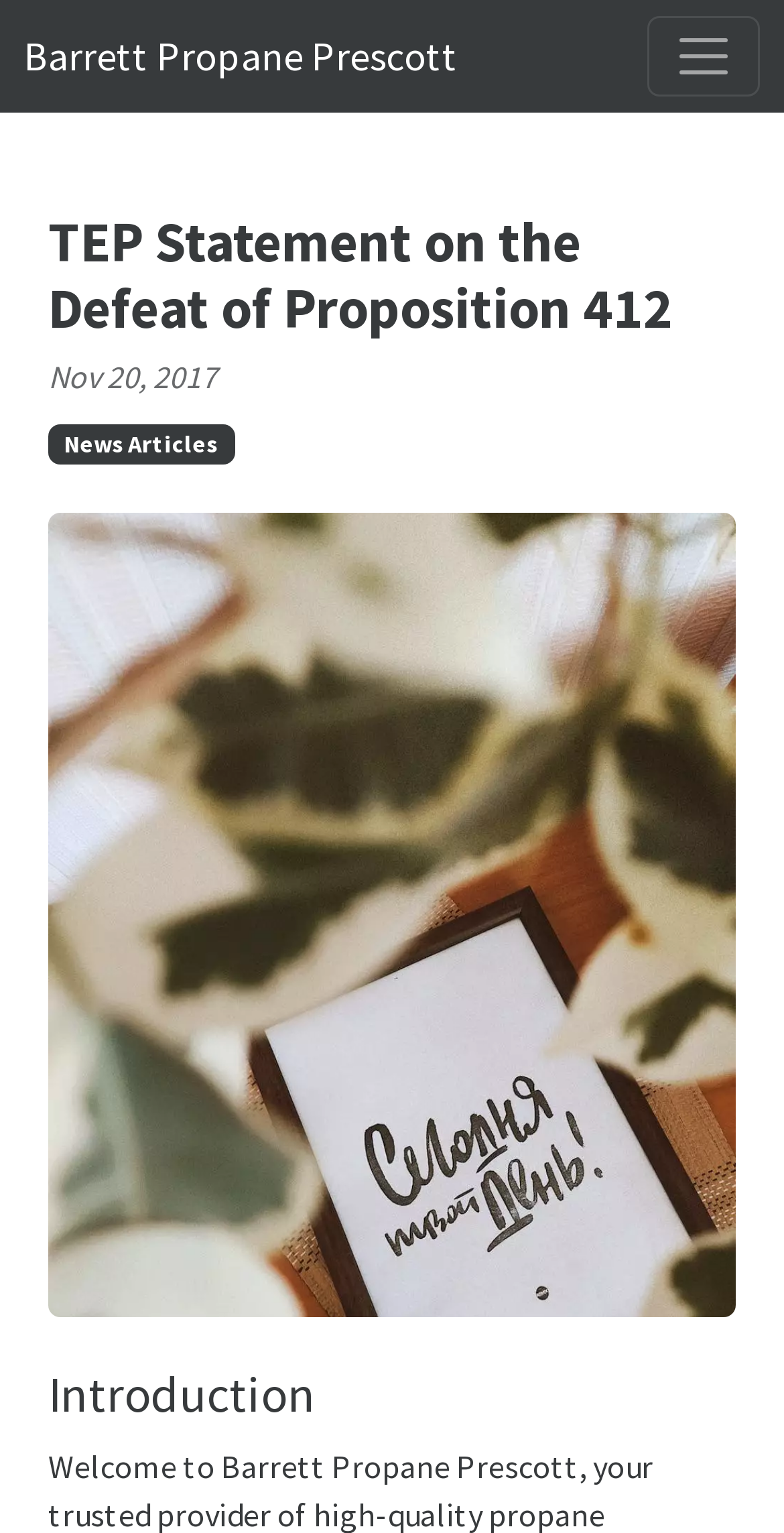What is the type of the element at the top left corner?
Give a detailed response to the question by analyzing the screenshot.

I found the type of the element by looking at the element 'Barrett Propane Prescott' which is located at the top left corner and has a type 'link'.